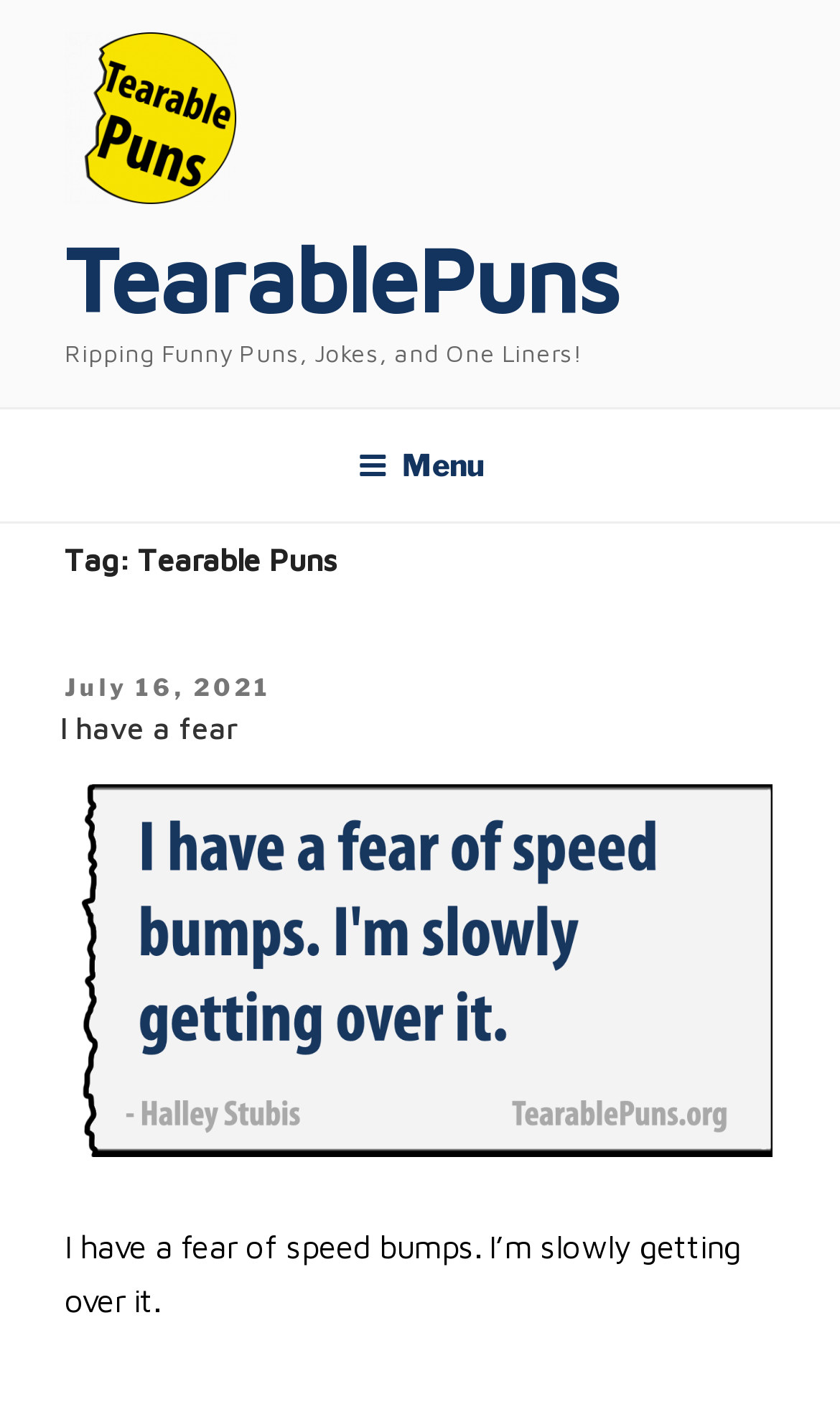Using the format (top-left x, top-left y, bottom-right x, bottom-right y), provide the bounding box coordinates for the described UI element. All values should be floating point numbers between 0 and 1: 2005/2006

None